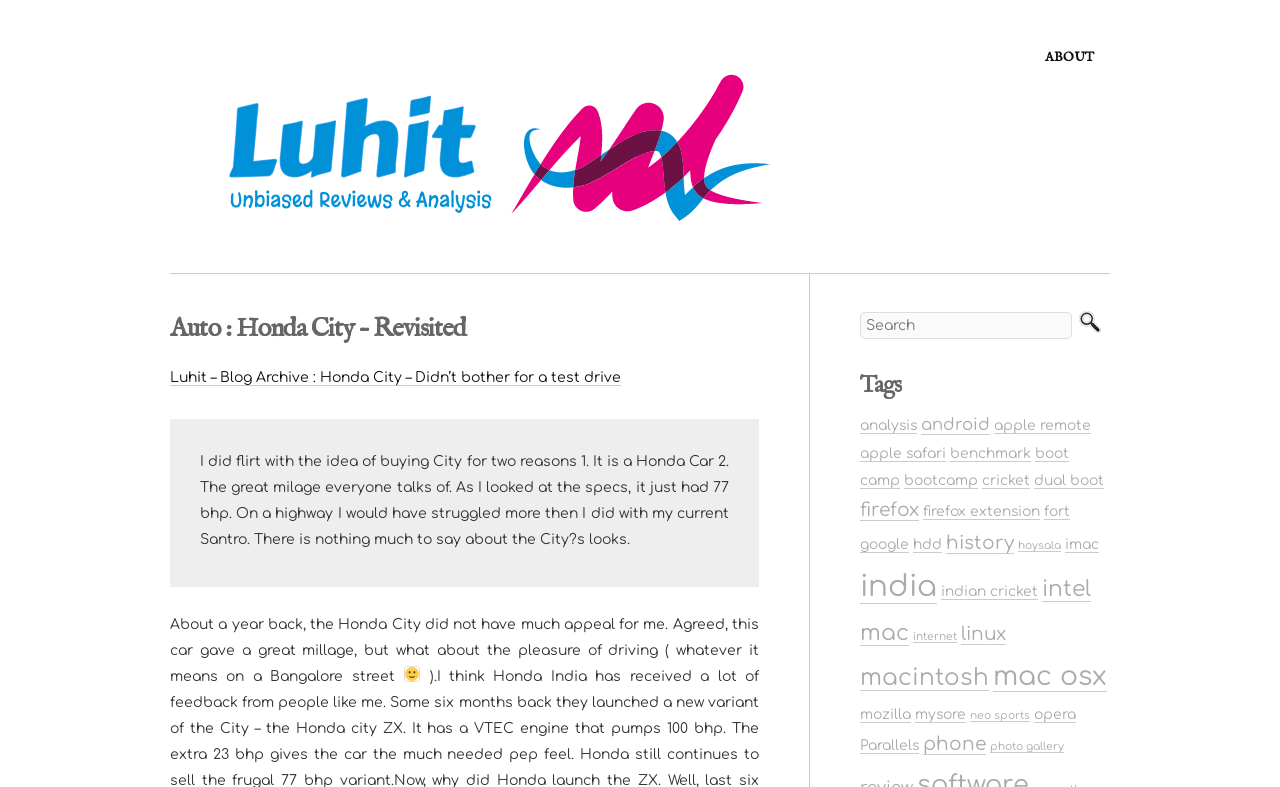Provide the bounding box coordinates of the area you need to click to execute the following instruction: "View posts tagged with analysis".

[0.672, 0.531, 0.716, 0.551]